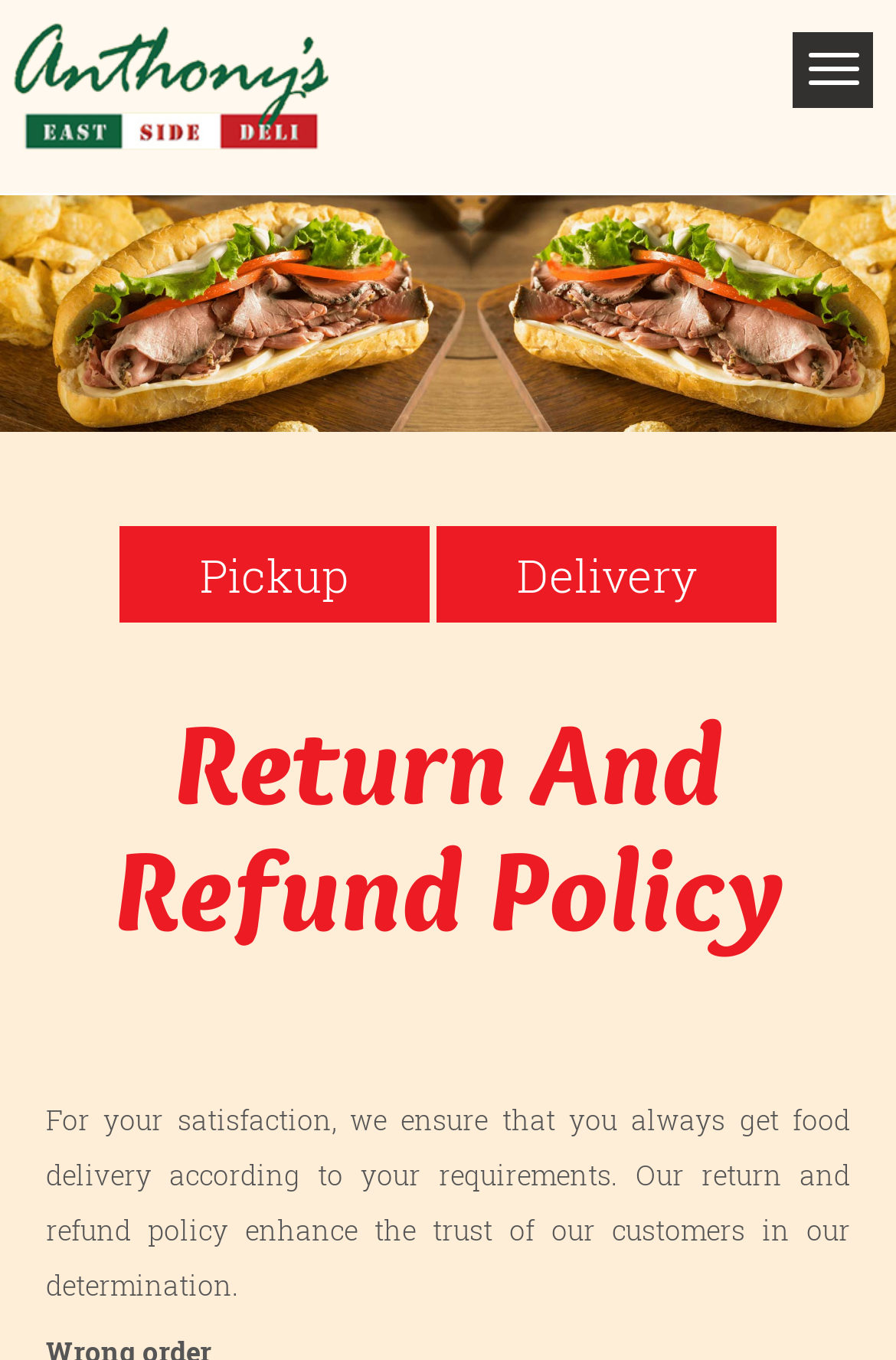Please predict the bounding box coordinates (top-left x, top-left y, bottom-right x, bottom-right y) for the UI element in the screenshot that fits the description: Pickup

[0.133, 0.387, 0.479, 0.458]